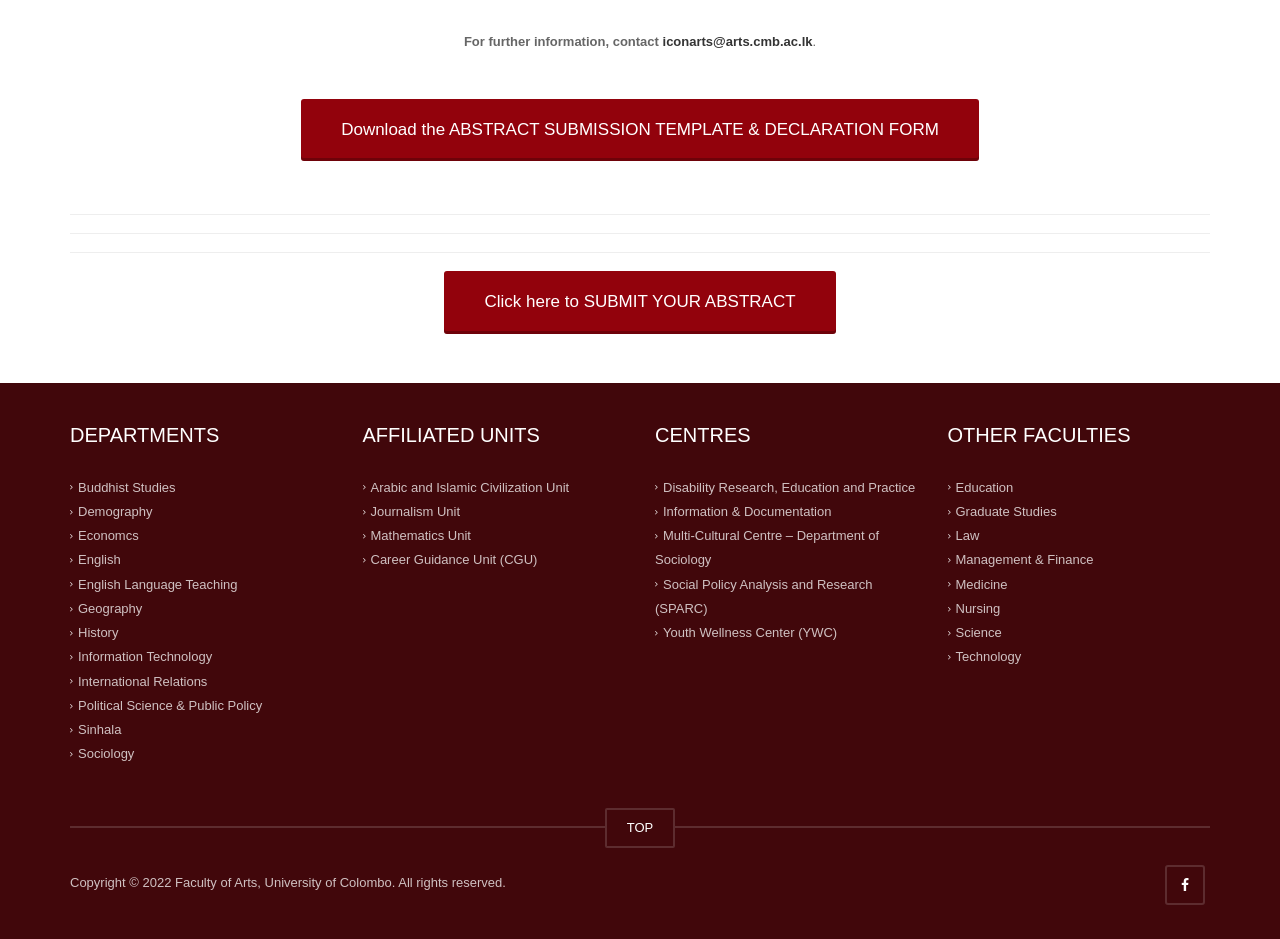Specify the bounding box coordinates of the area to click in order to execute this command: 'Go to the Buddhist Studies department'. The coordinates should consist of four float numbers ranging from 0 to 1, and should be formatted as [left, top, right, bottom].

[0.061, 0.511, 0.137, 0.527]